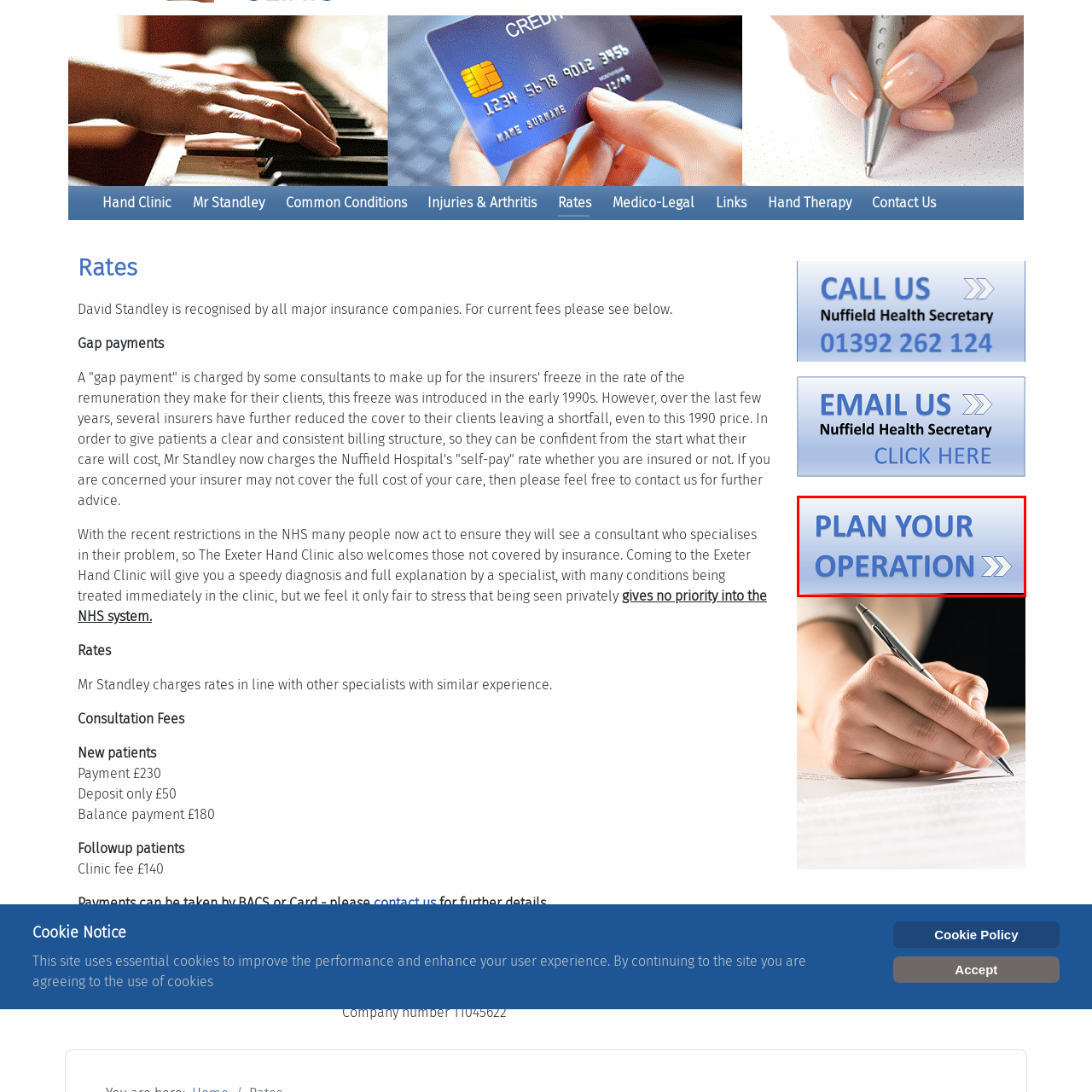Please provide a comprehensive description of the image that is enclosed within the red boundary.

The image features a visually appealing button designed to prompt users to take action regarding their medical procedures. It prominently displays the text "PLAN YOUR OPERATION" in bold blue font against a light blue gradient background. The button’s design is clean and modern, enhancing its visibility and inviting users to click on it. An arrow graphic to the right suggests forward movement or progress, reinforcing the call to action. This element is likely intended for individuals seeking to navigate to a section that provides further information or scheduling options related to surgical operations at the Exeter Hand Clinic.